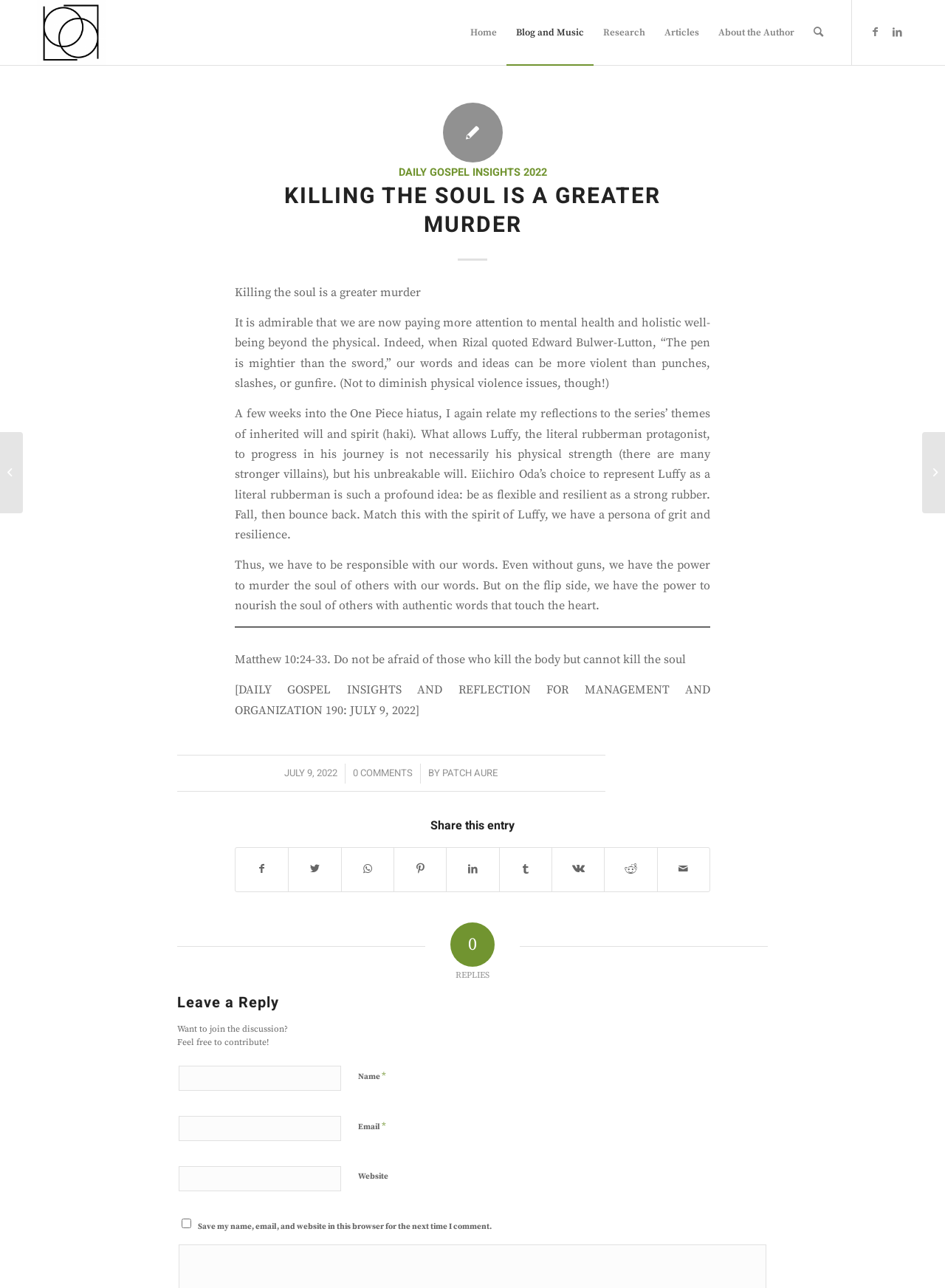What is the name of the author of this article?
Please provide a single word or phrase as your answer based on the screenshot.

Patch Aure